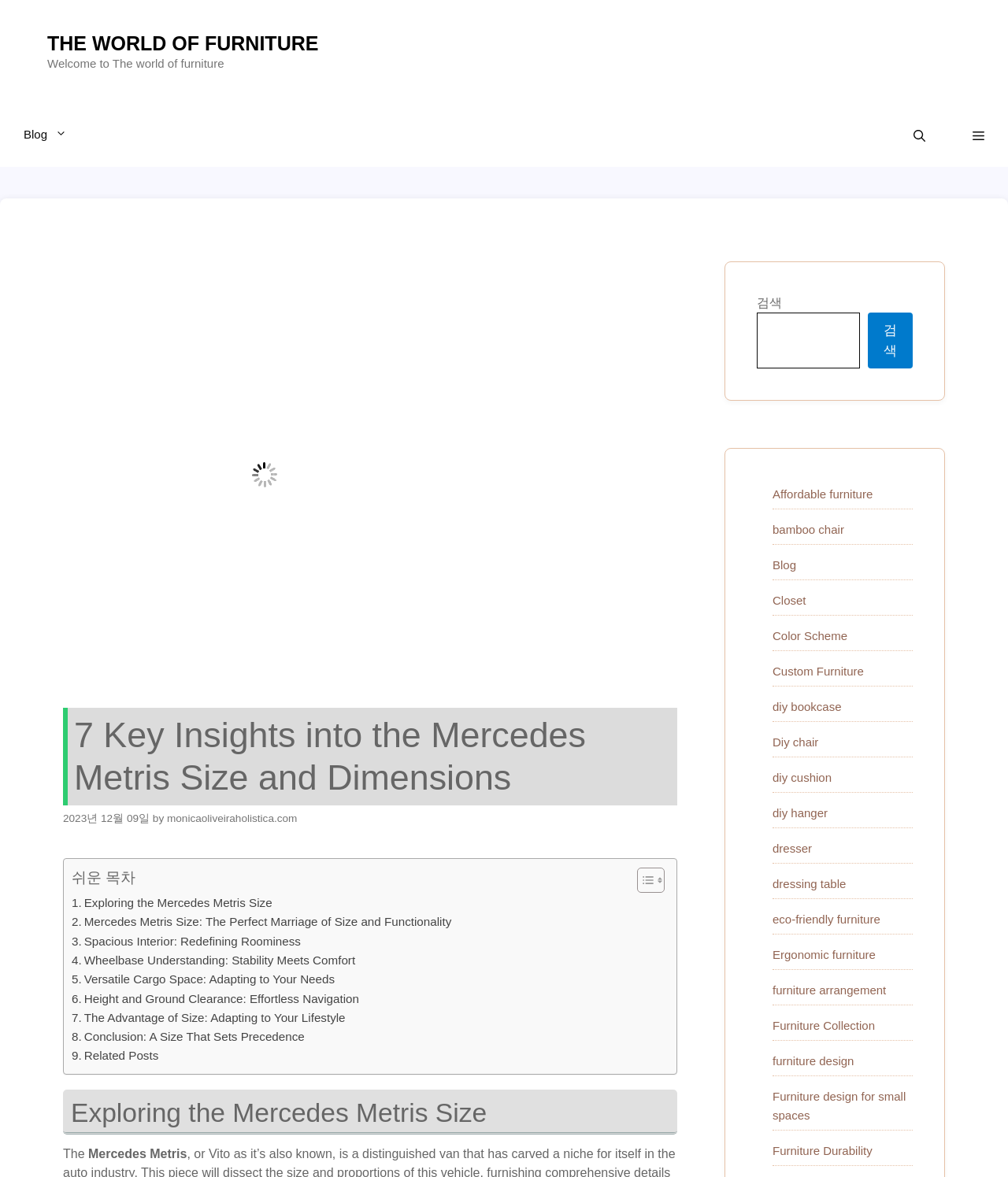Use a single word or phrase to answer the following:
What is the topic of the main article?

Mercedes Metris Size and Dimensions